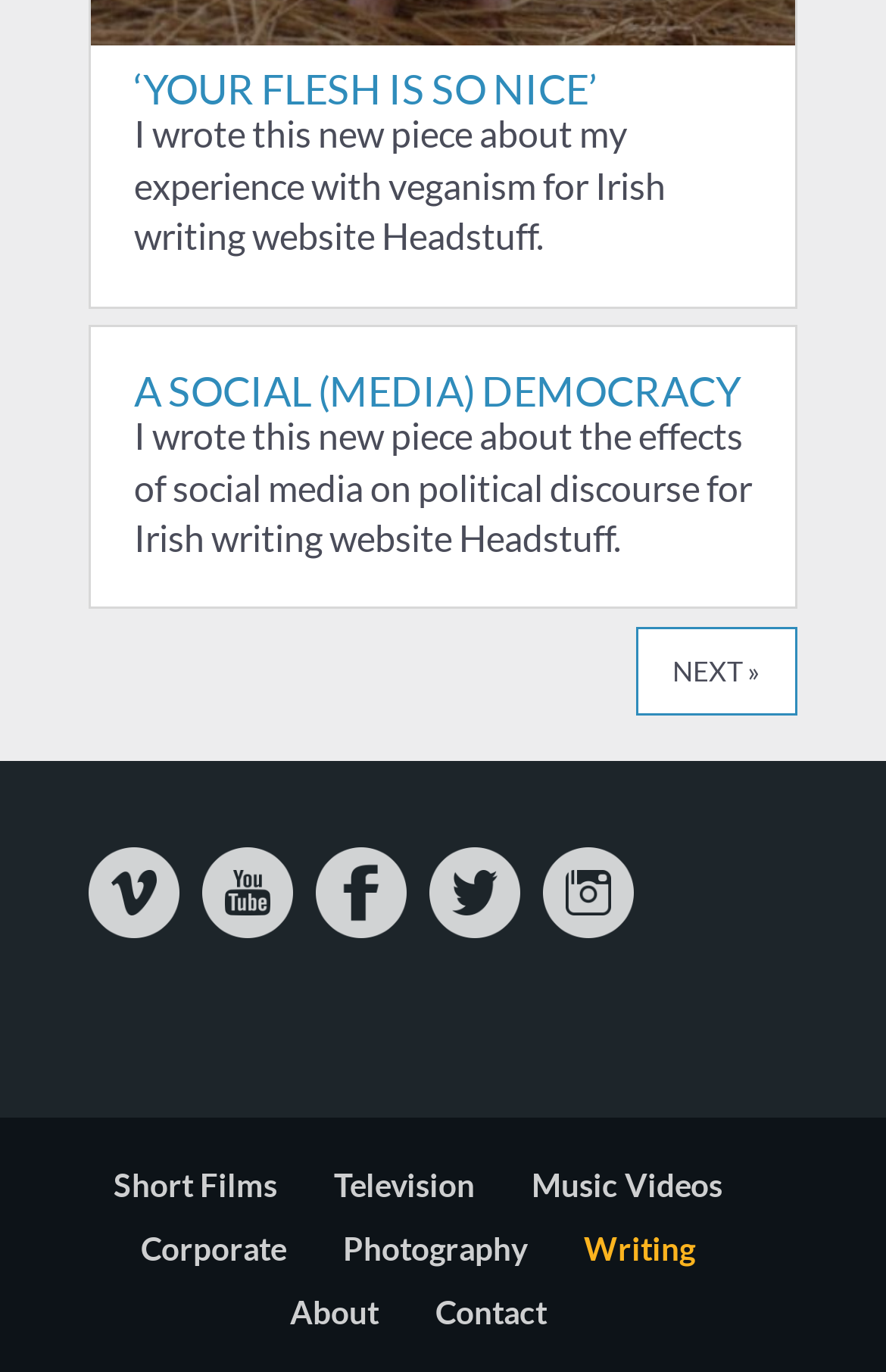Locate the bounding box coordinates of the clickable area to execute the instruction: "go to the next page". Provide the coordinates as four float numbers between 0 and 1, represented as [left, top, right, bottom].

[0.718, 0.457, 0.9, 0.522]